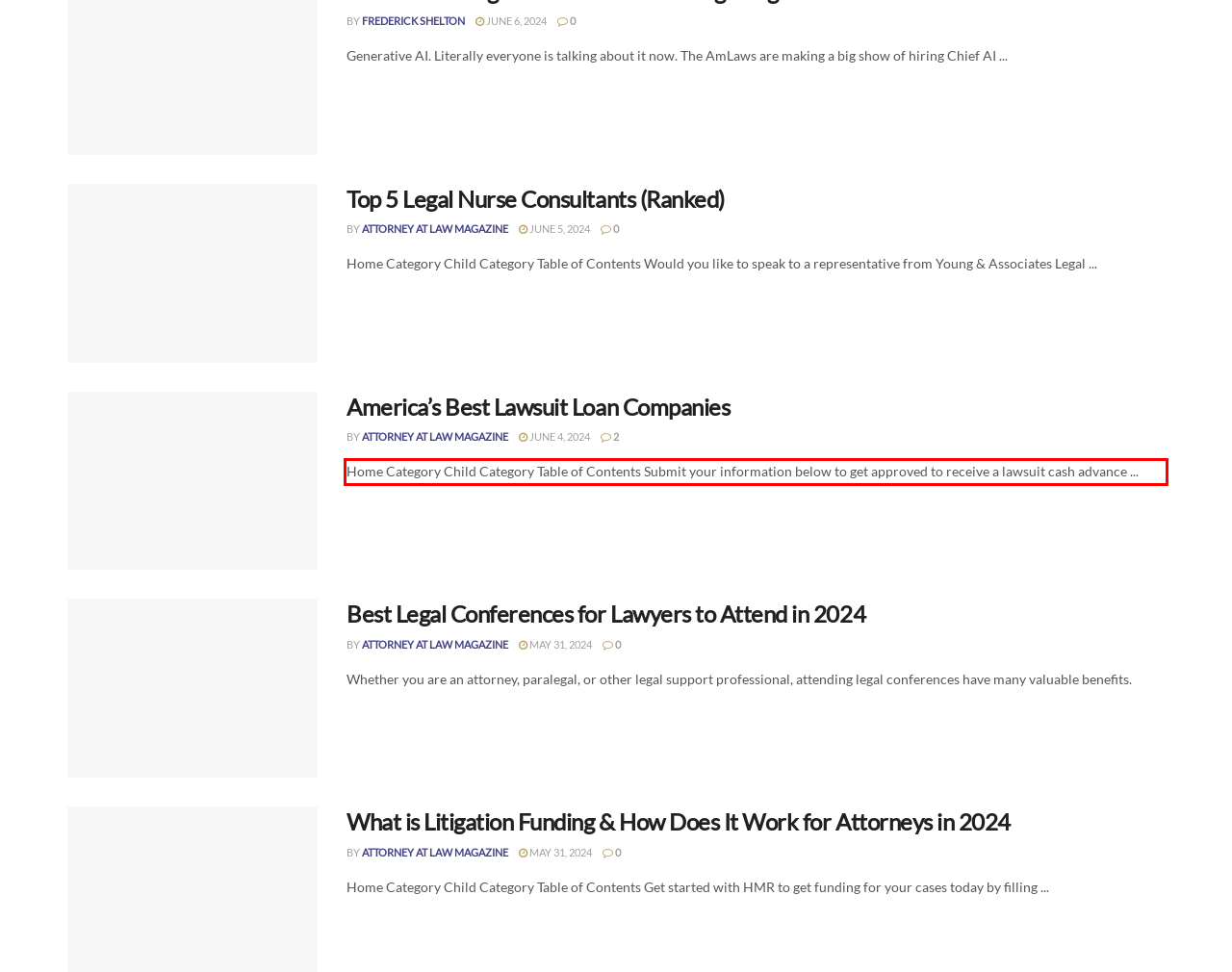You have a webpage screenshot with a red rectangle surrounding a UI element. Extract the text content from within this red bounding box.

Home Category Child Category Table of Contents Submit your information below to get approved to receive a lawsuit cash advance ...